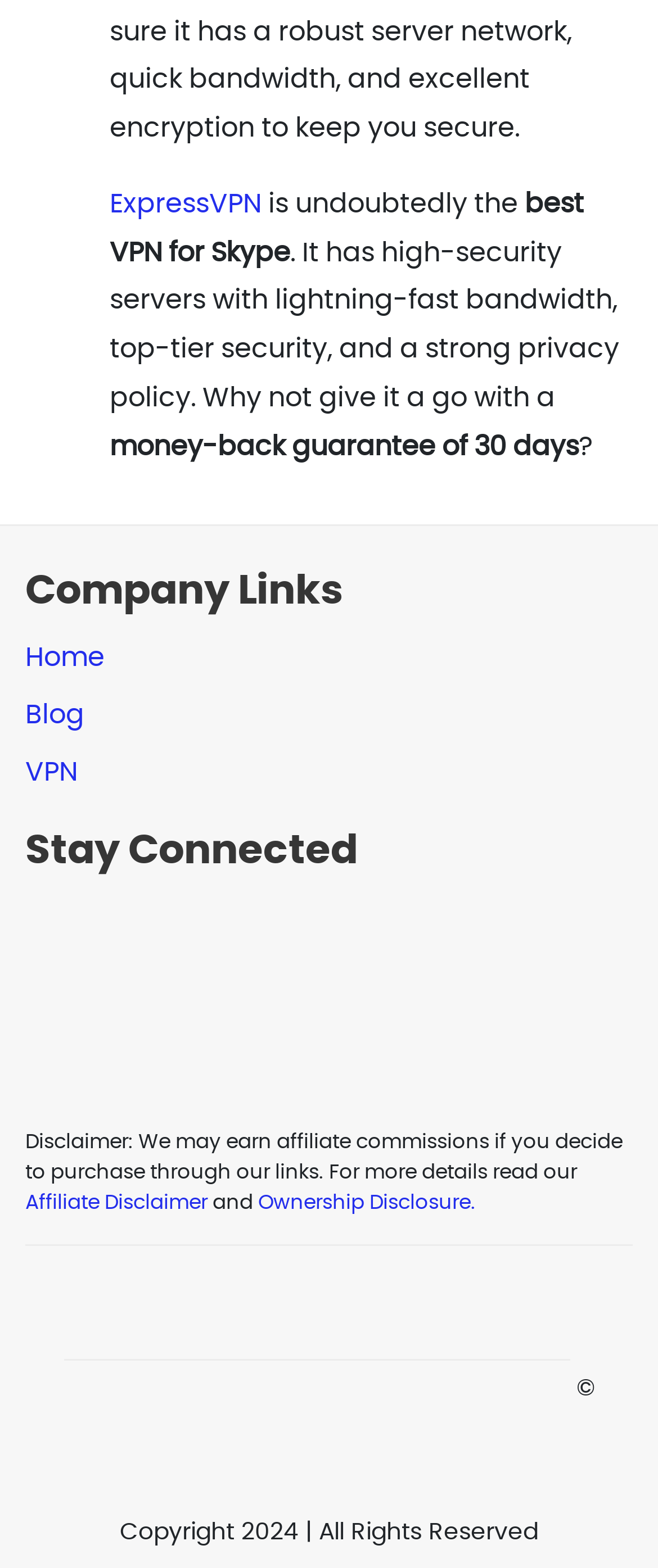What is the copyright year of the webpage?
Using the image provided, answer with just one word or phrase.

2024